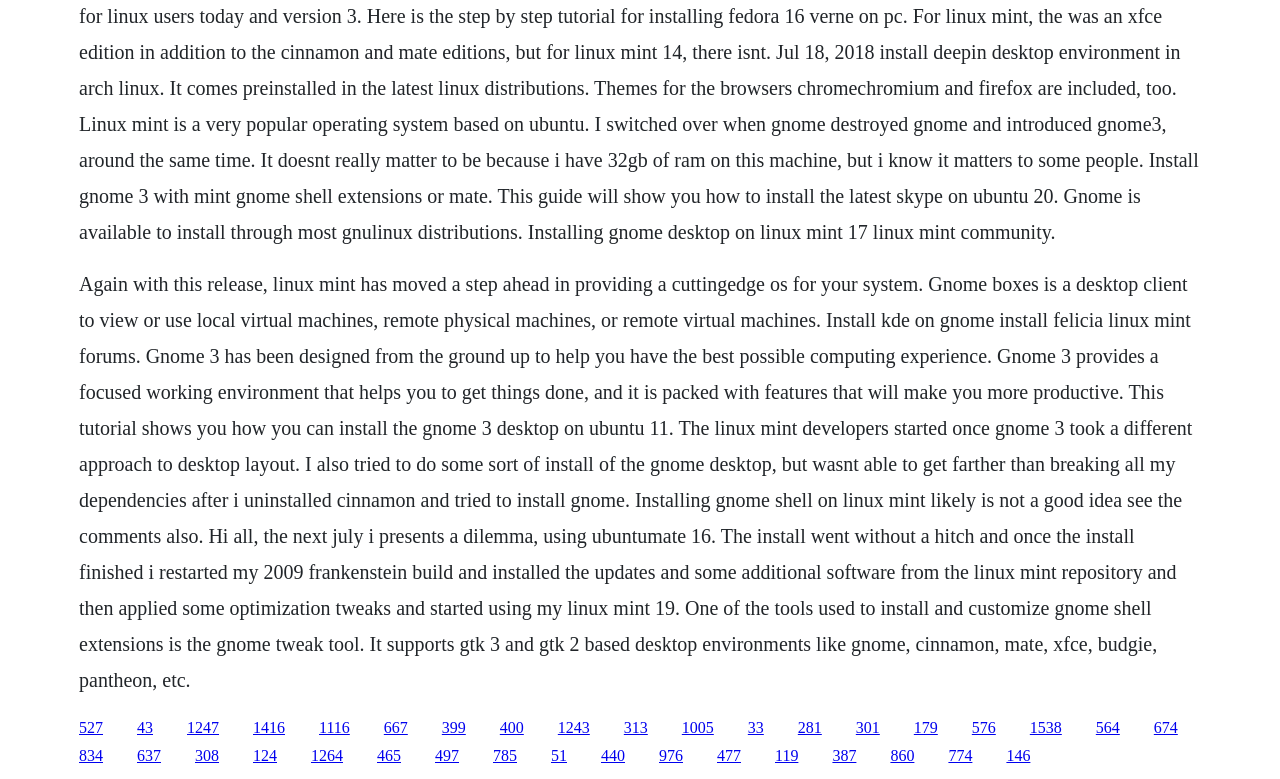Kindly determine the bounding box coordinates for the area that needs to be clicked to execute this instruction: "Click the link to install KDE on GNOME".

[0.062, 0.922, 0.08, 0.944]